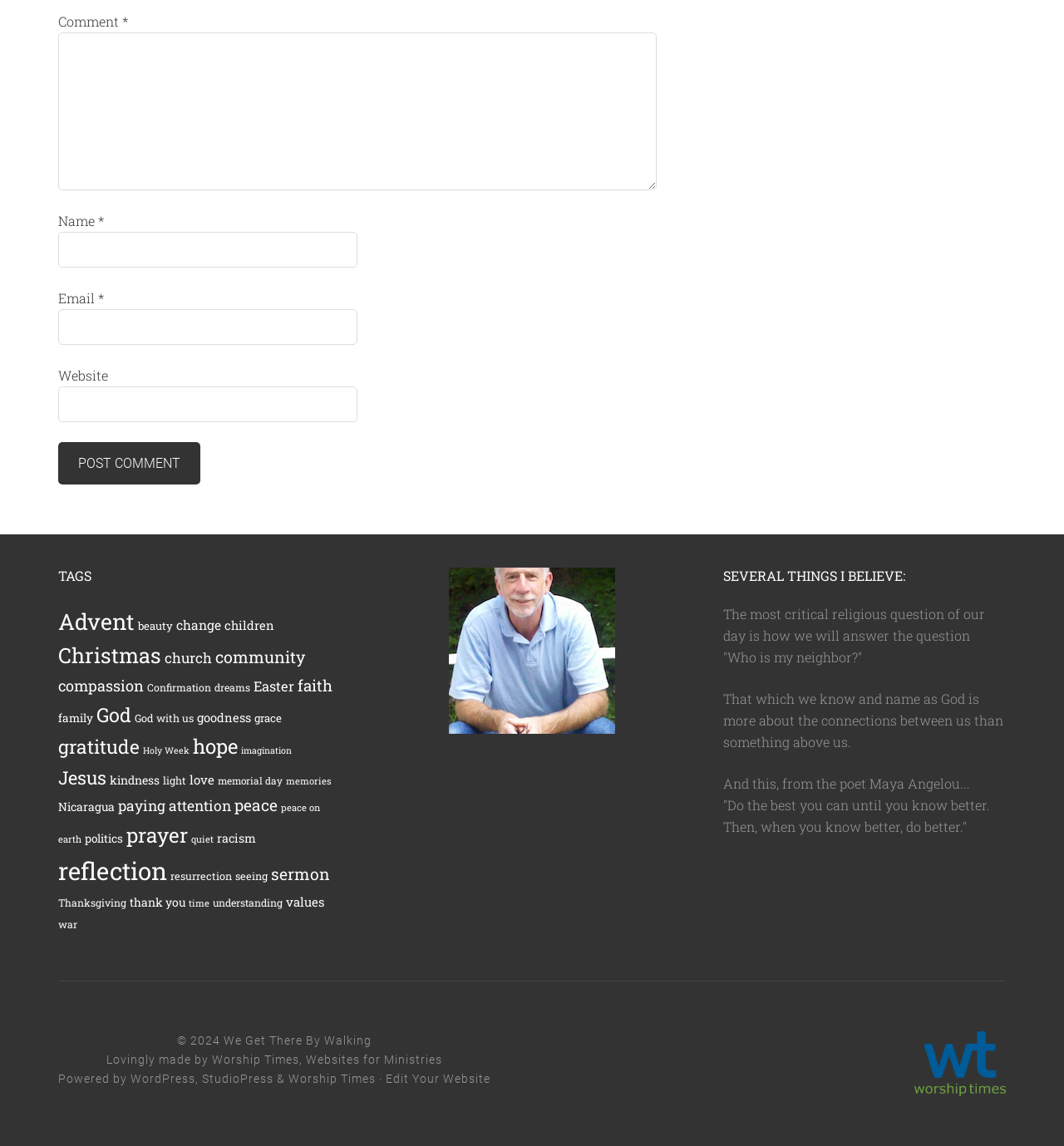Find the bounding box of the web element that fits this description: "God with us".

[0.127, 0.621, 0.182, 0.633]